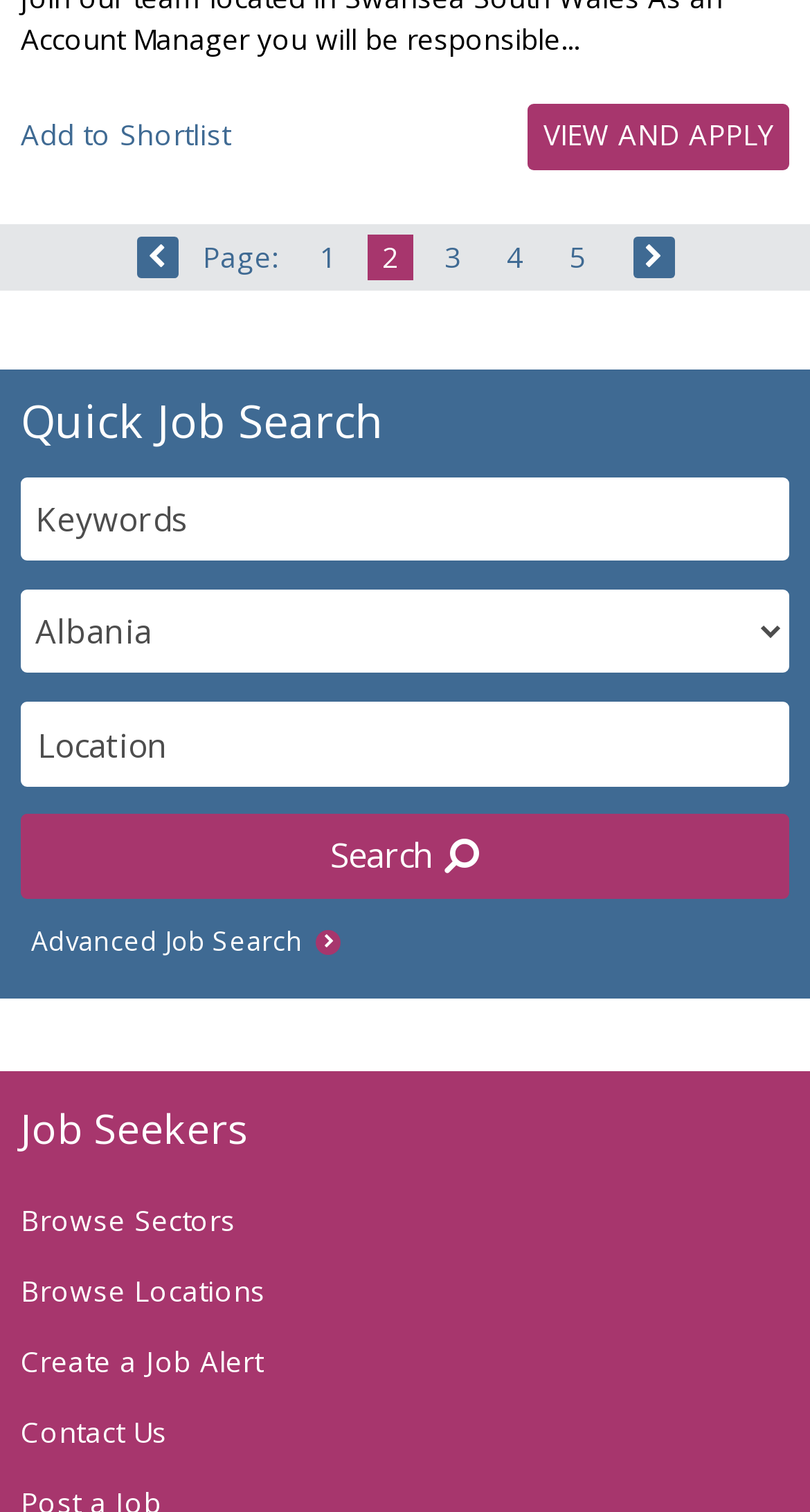What is the purpose of the 'Add to Shortlist' link?
With the help of the image, please provide a detailed response to the question.

The 'Add to Shortlist' link is likely used to save a job posting for later reference, allowing users to create a personalized list of favorite jobs.